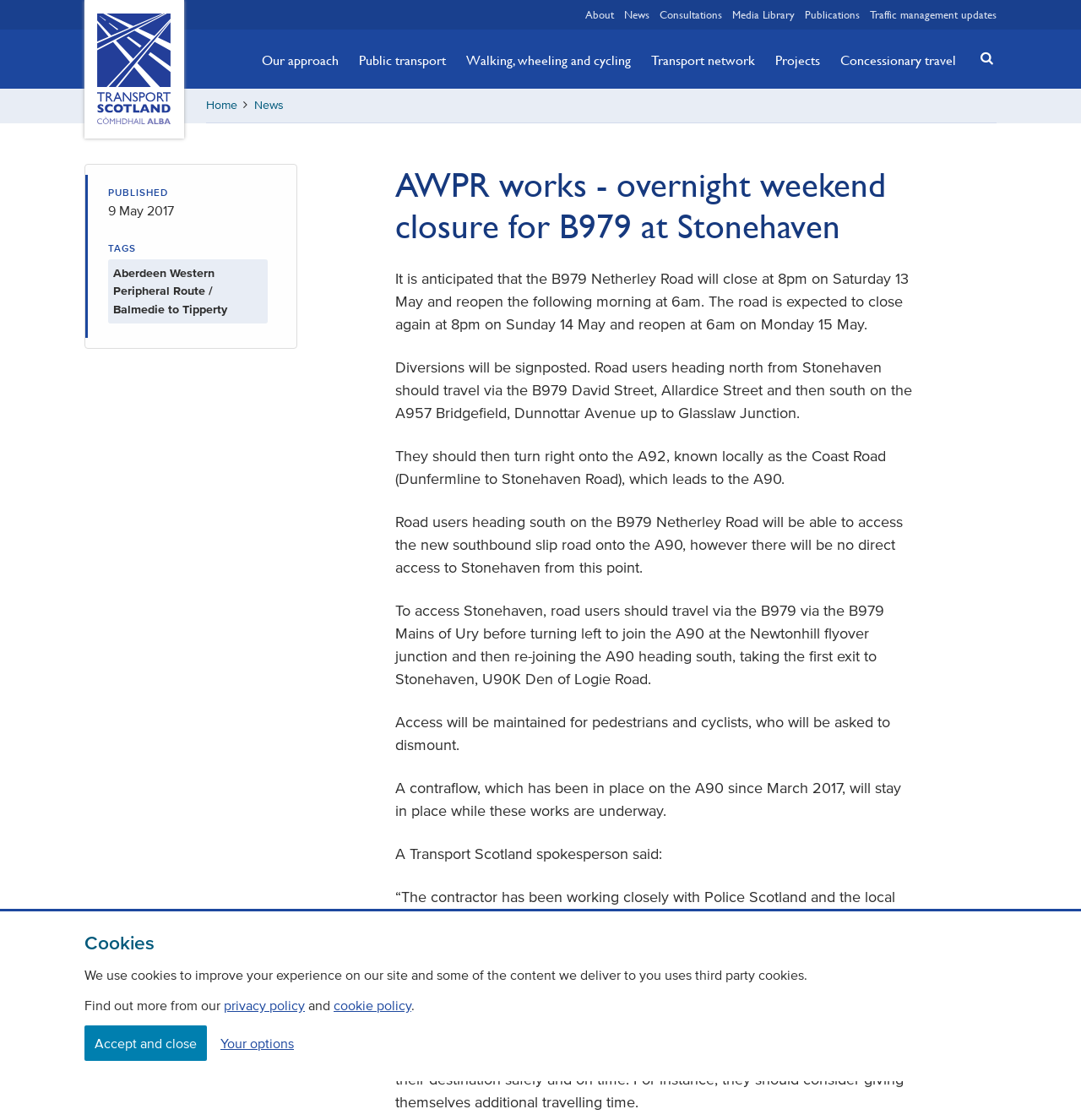Please find the bounding box for the following UI element description. Provide the coordinates in (top-left x, top-left y, bottom-right x, bottom-right y) format, with values between 0 and 1: Walking, wheeling and cycling

[0.431, 0.028, 0.584, 0.079]